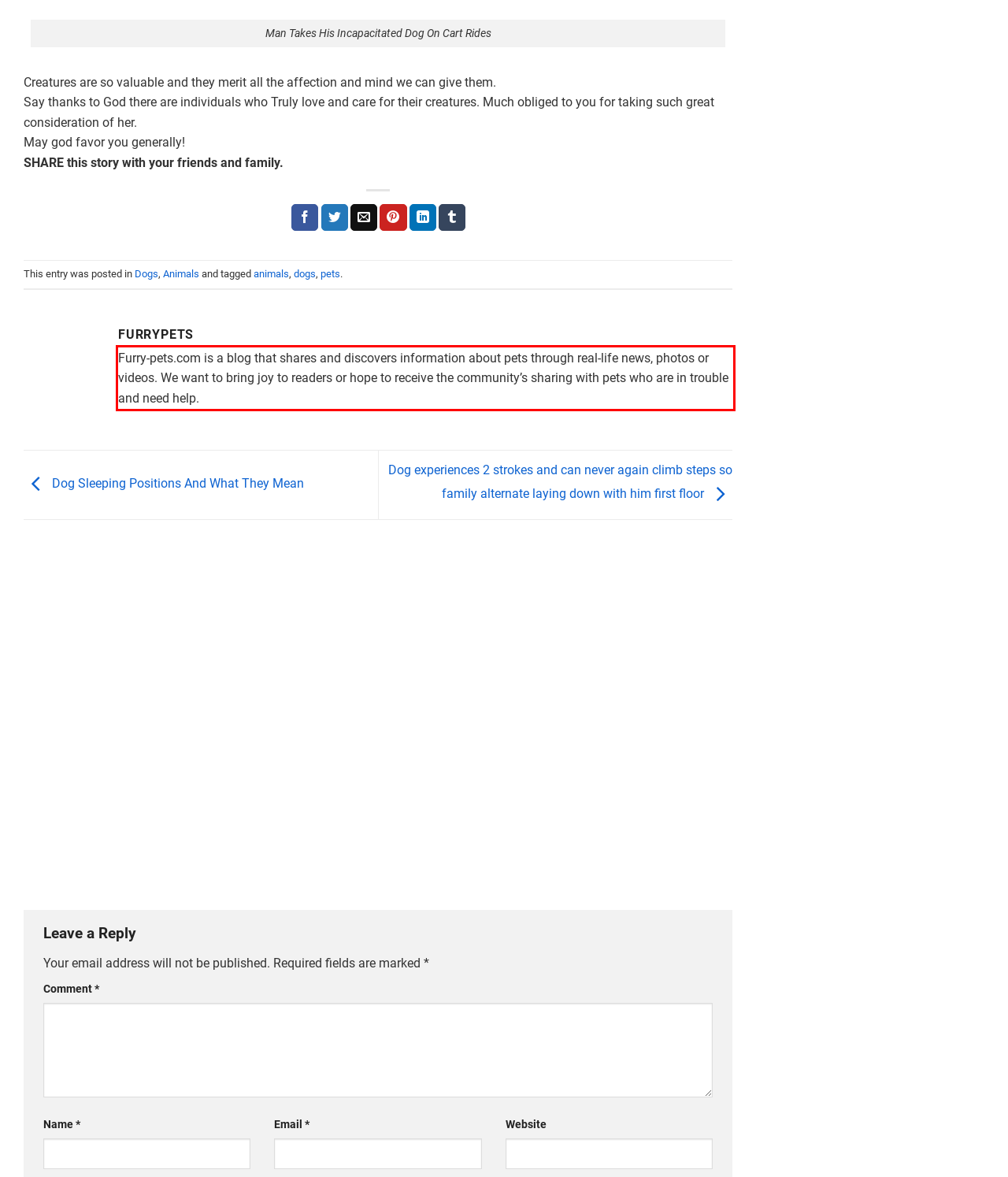You are presented with a webpage screenshot featuring a red bounding box. Perform OCR on the text inside the red bounding box and extract the content.

Furry-pets.com is a blog that shares and discovers information about pets through real-life news, photos or videos. We want to bring joy to readers or hope to receive the community’s sharing with pets who are in trouble and need help.